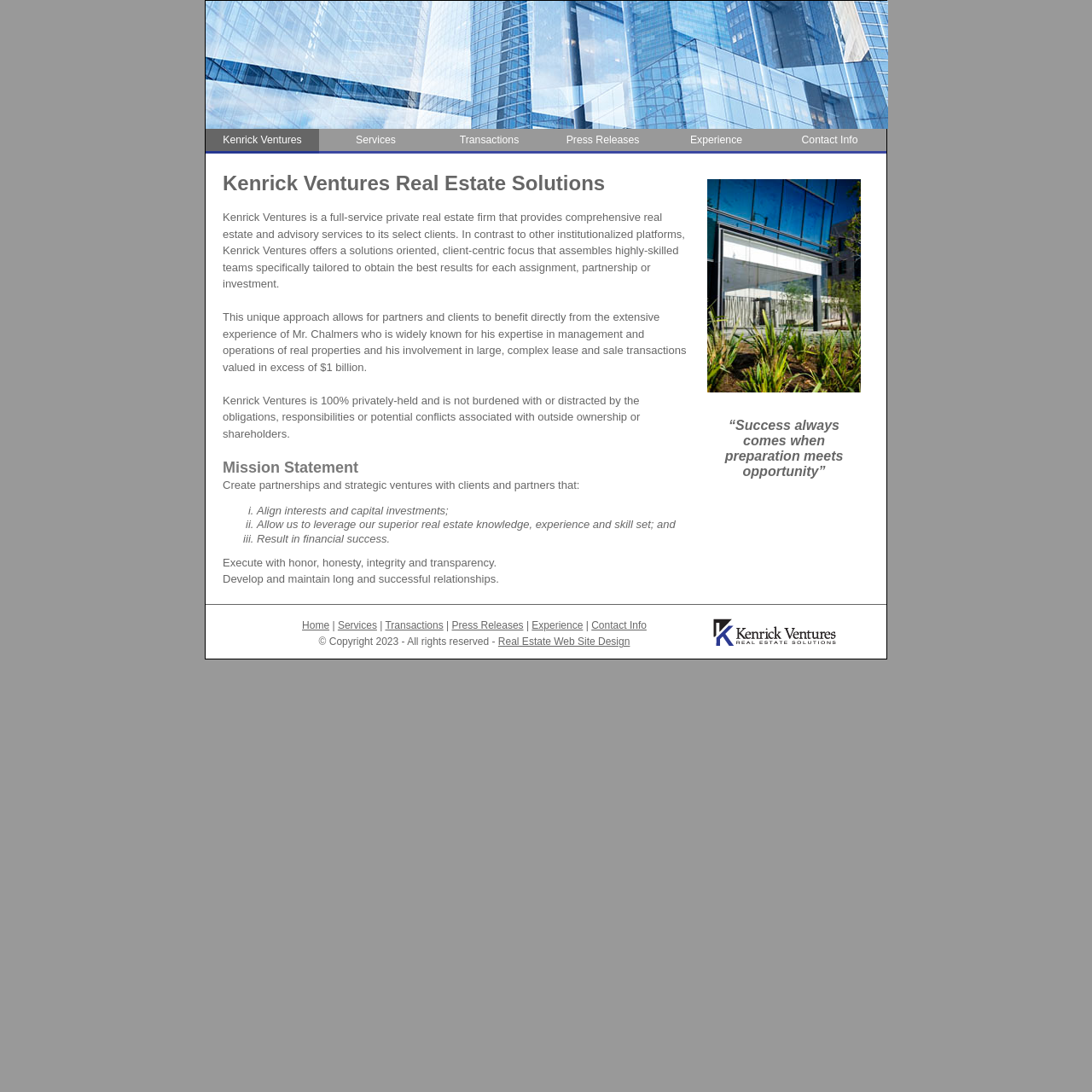Please provide a detailed answer to the question below based on the screenshot: 
What is the mission of Kenrick Ventures?

The mission of Kenrick Ventures can be found in the heading element with the text 'Mission Statement' and the subsequent StaticText elements which mention 'Create partnerships and strategic ventures with clients and partners that:' and list three points.